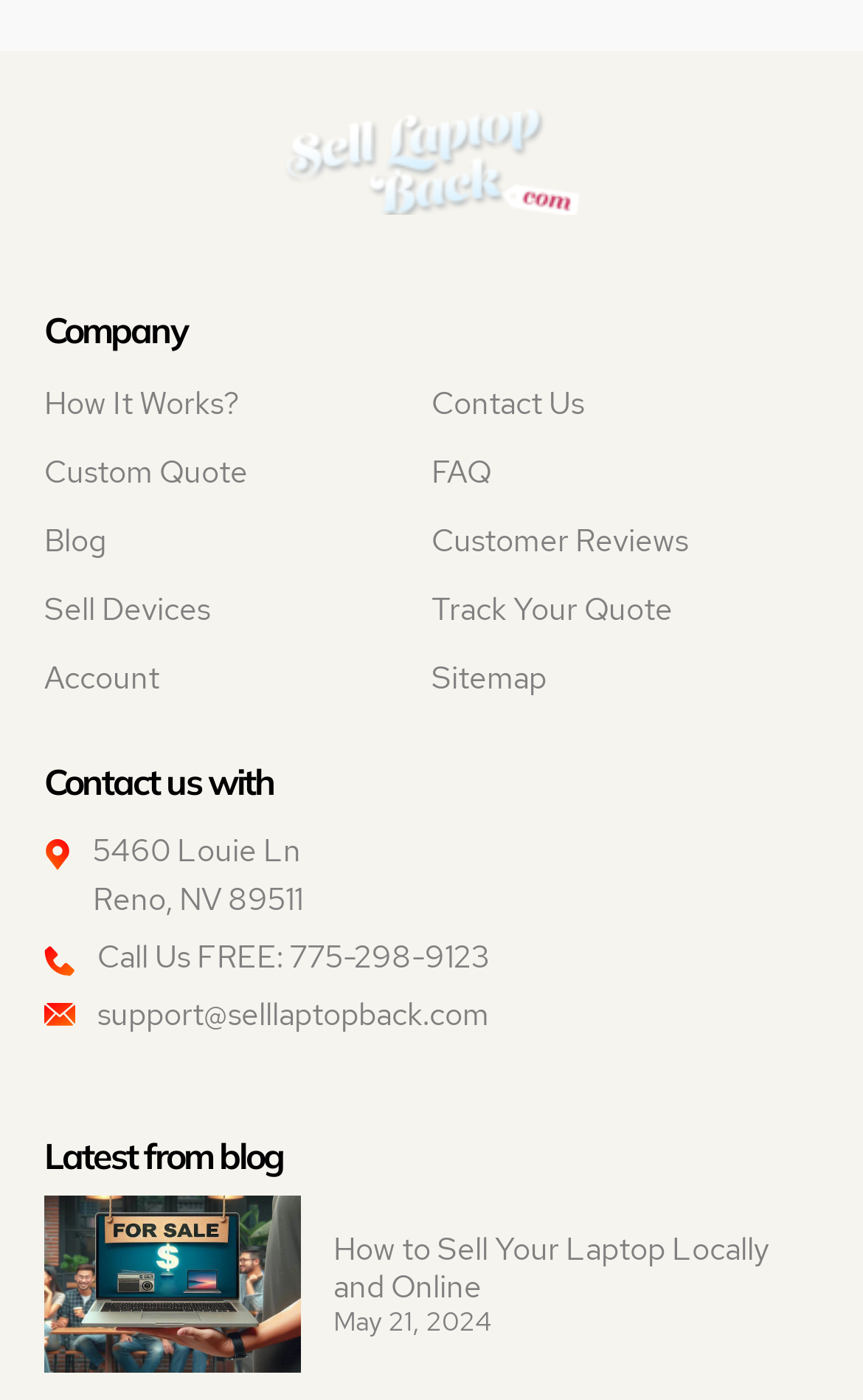Locate the bounding box coordinates of the area that needs to be clicked to fulfill the following instruction: "Click on 'How It Works?'". The coordinates should be in the format of four float numbers between 0 and 1, namely [left, top, right, bottom].

[0.051, 0.264, 0.303, 0.313]